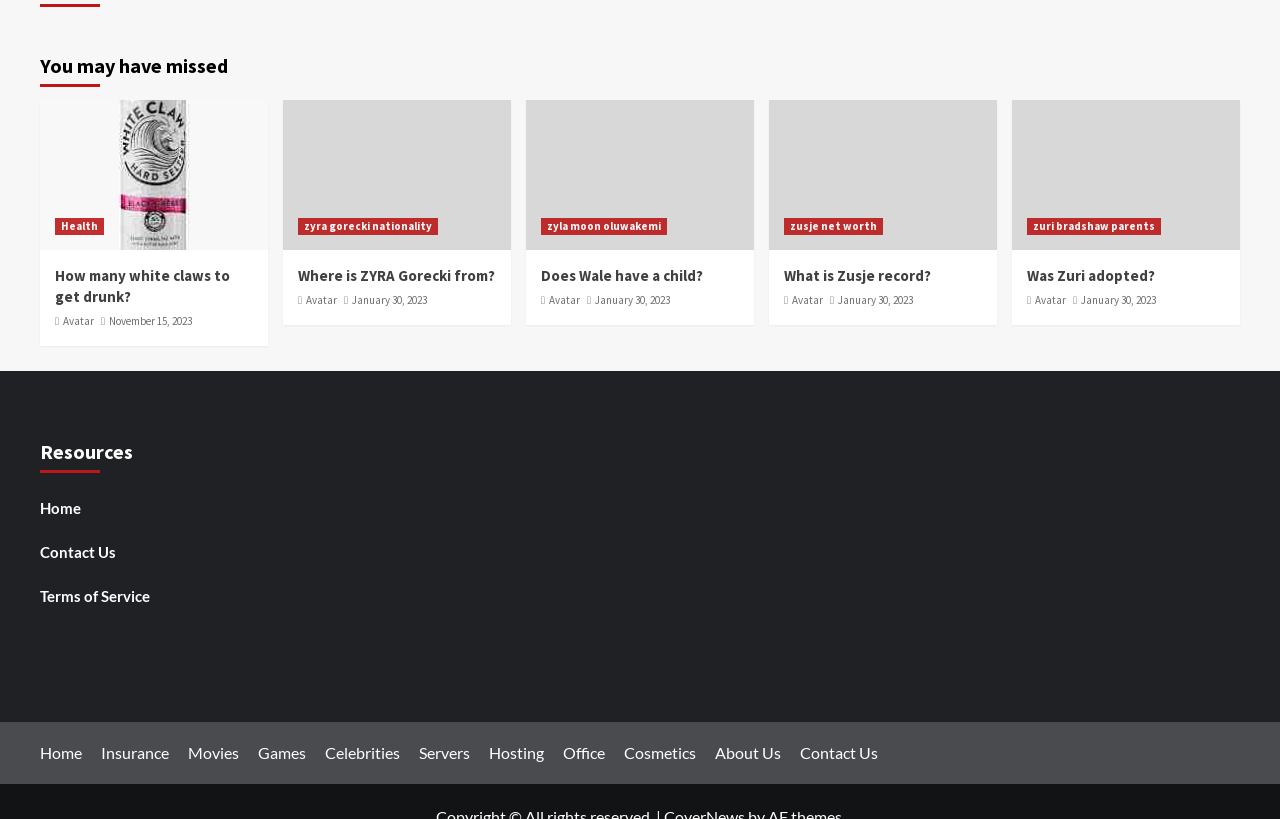Identify the bounding box coordinates for the element that needs to be clicked to fulfill this instruction: "Read the legal notice". Provide the coordinates in the format of four float numbers between 0 and 1: [left, top, right, bottom].

None